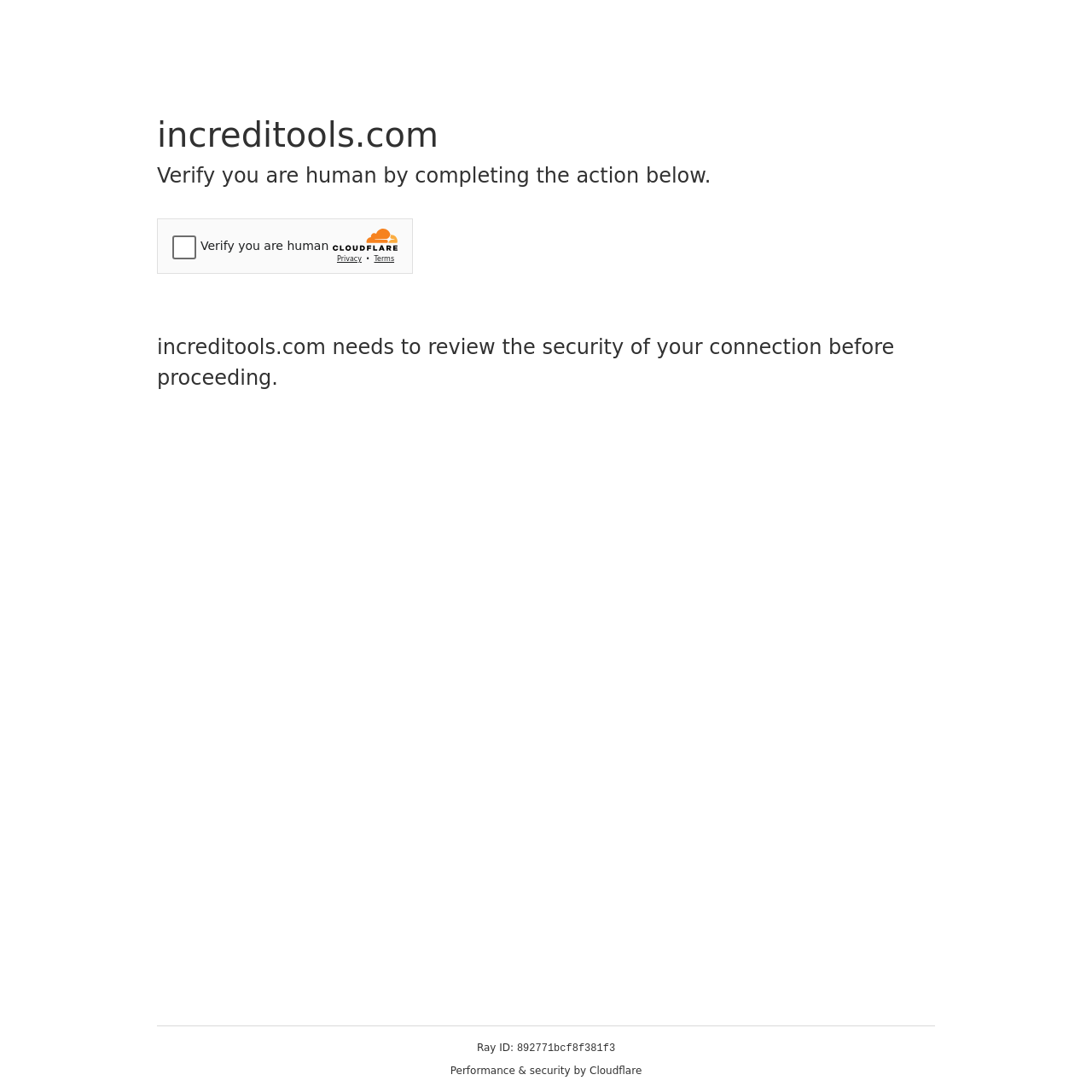What is the purpose of the security challenge?
Use the screenshot to answer the question with a single word or phrase.

review security